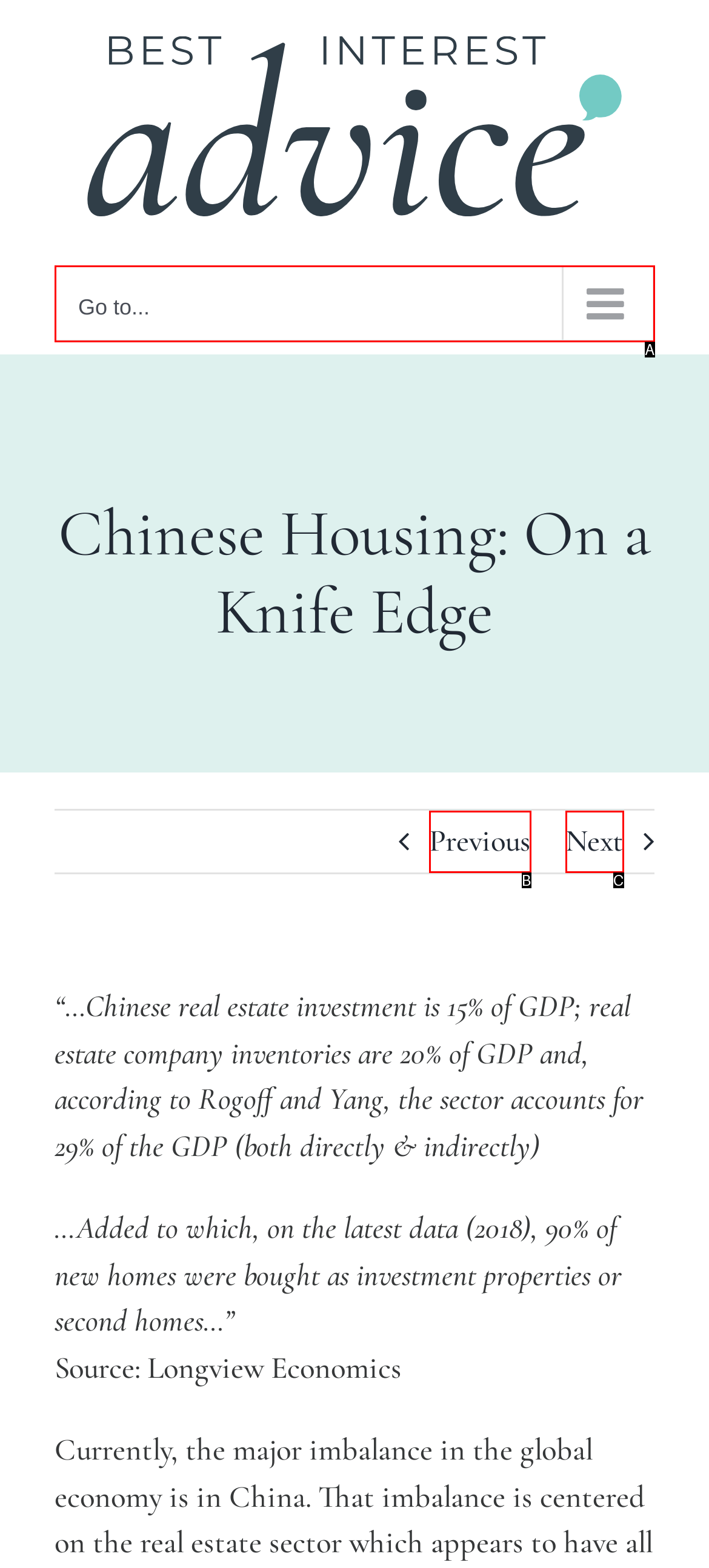Find the HTML element that corresponds to the description: Previous. Indicate your selection by the letter of the appropriate option.

B